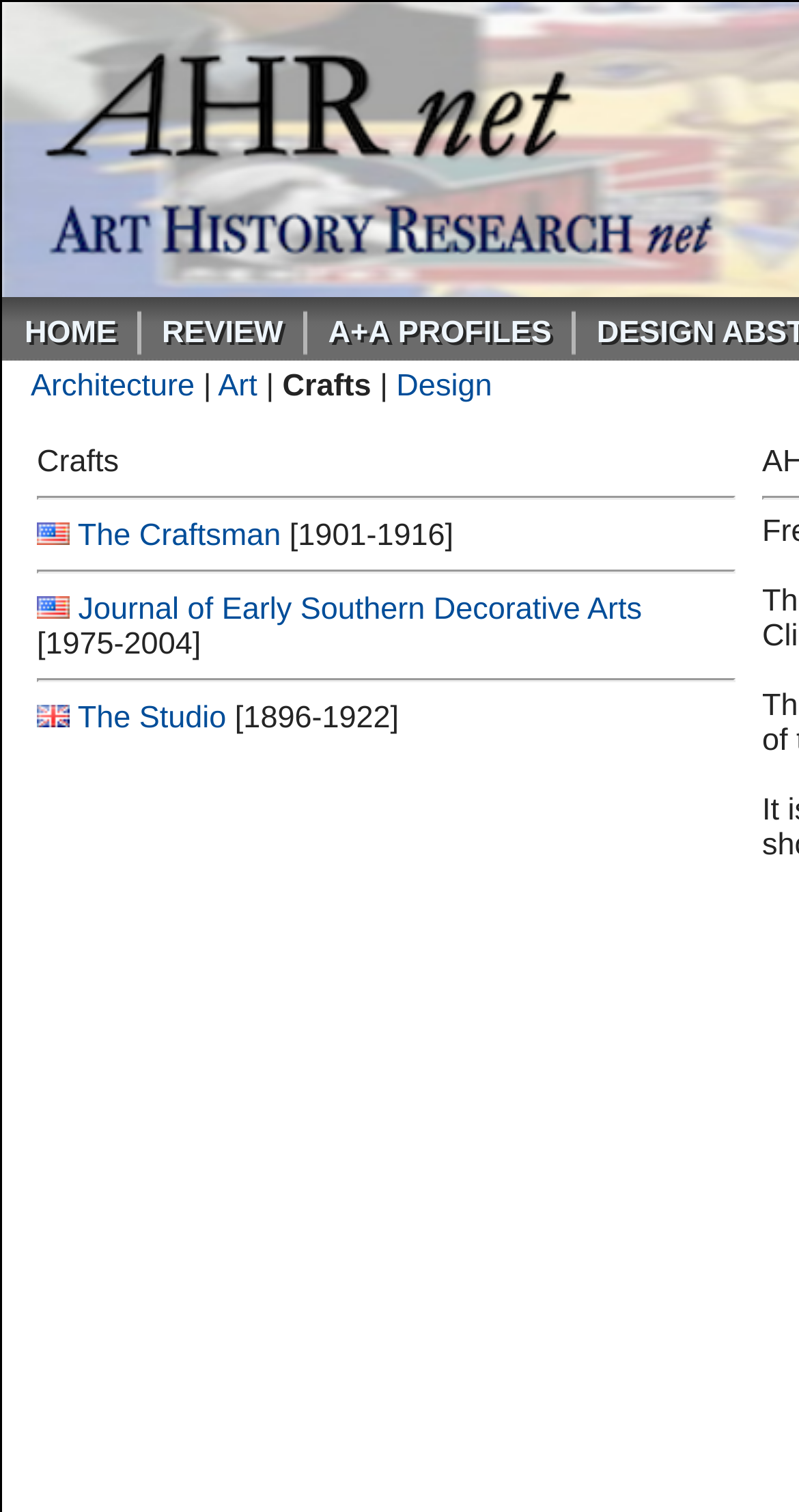Summarize the webpage in an elaborate manner.

The webpage is titled "AHRnet-Other-help" and appears to be a resource page for various art and design-related topics. At the top, there are four main navigation links: "HOME", "REVIEW", "A+A PROFILES", and "CONTACT". The "CONTACT" link is located slightly below the other three links.

Under the "CONTACT" link, there are four sub-links: "Architecture", "Art", "Crafts", and "Design". The "Design" link is the most prominent, with a heading that reads "Crafts" and a horizontal separator line below it. Below the separator line, there are three sections, each containing an image, a link, and a brief description. The links are to "The Craftsman", "Journal of Early Southern Decorative Arts", and "The Studio", respectively. Each section is separated by a horizontal separator line.

The overall layout of the webpage is organized, with clear headings and concise text. The use of images and separator lines helps to break up the content and create a visually appealing design.